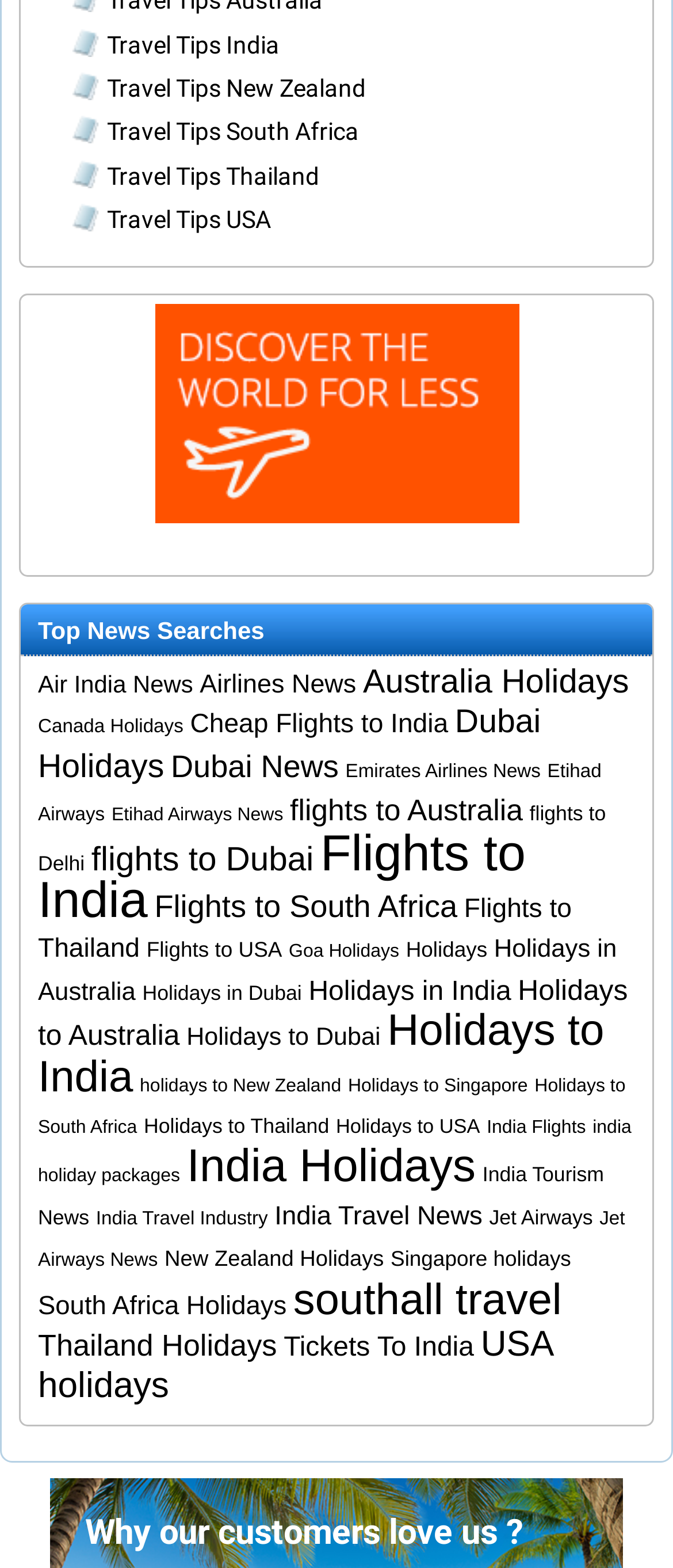How many items are related to Emirates Airlines?
Based on the image, provide your answer in one word or phrase.

20